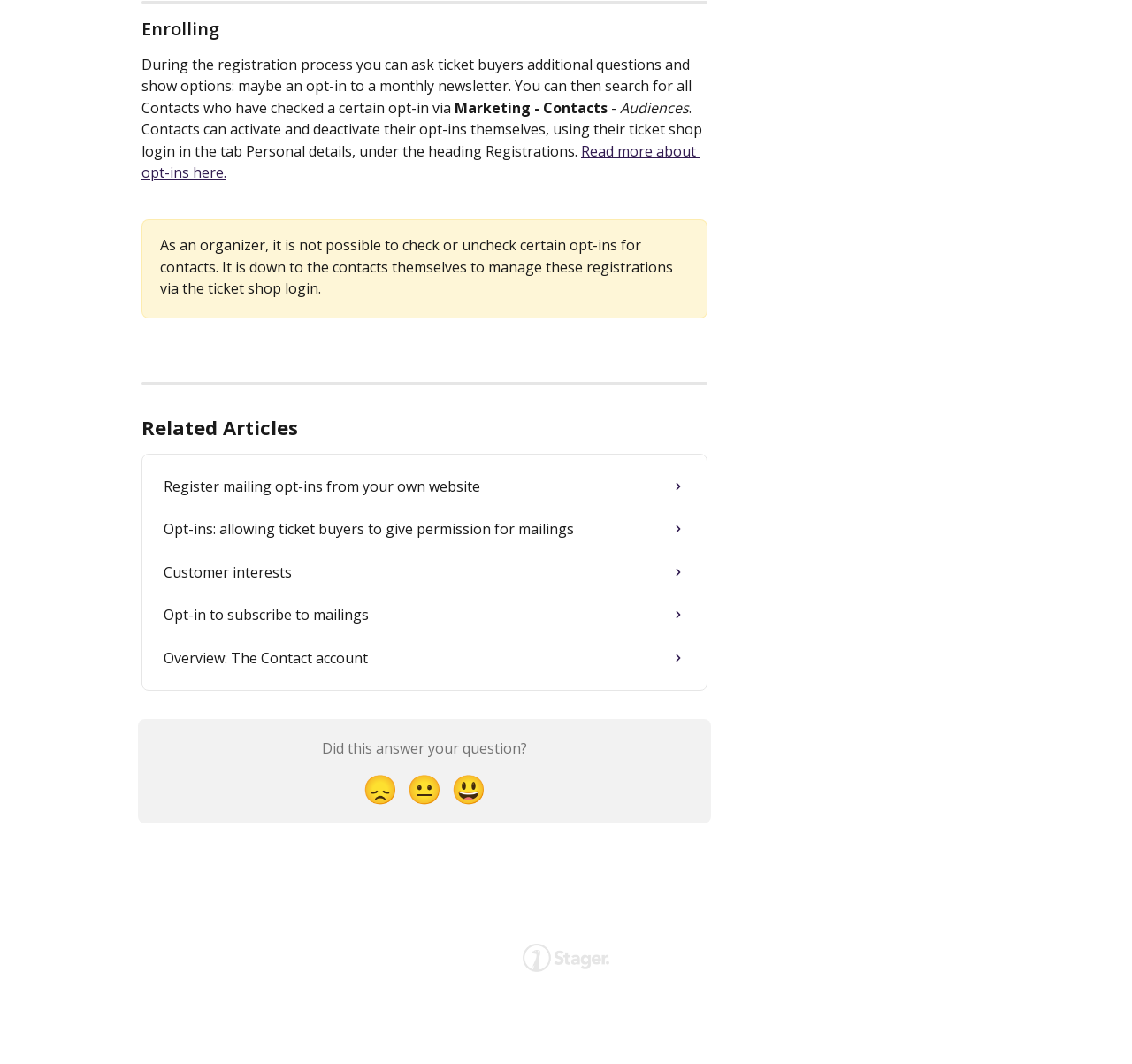Pinpoint the bounding box coordinates of the clickable element to carry out the following instruction: "Click on 'Read more about opt-ins here'."

[0.125, 0.133, 0.618, 0.171]